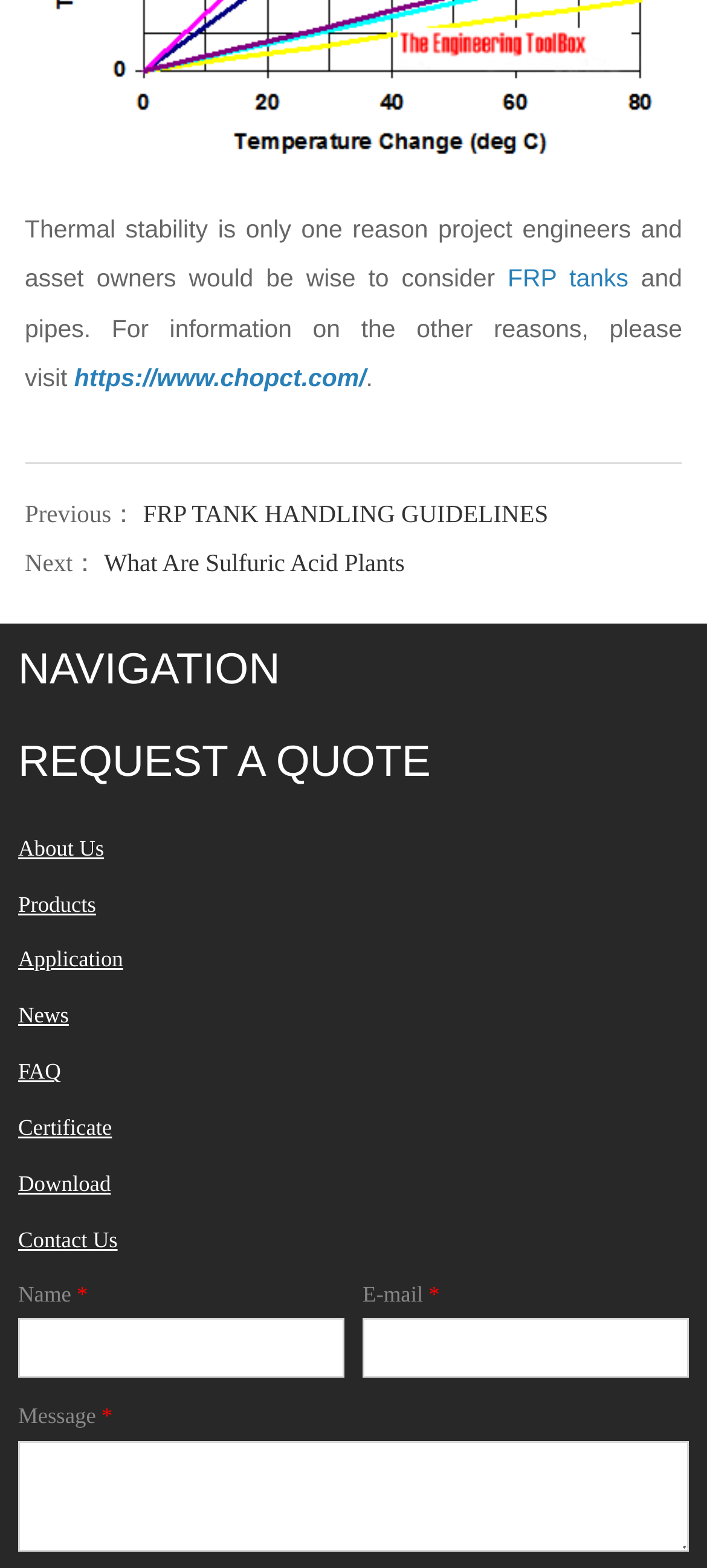Please respond to the question with a concise word or phrase:
How many navigation links are available?

9